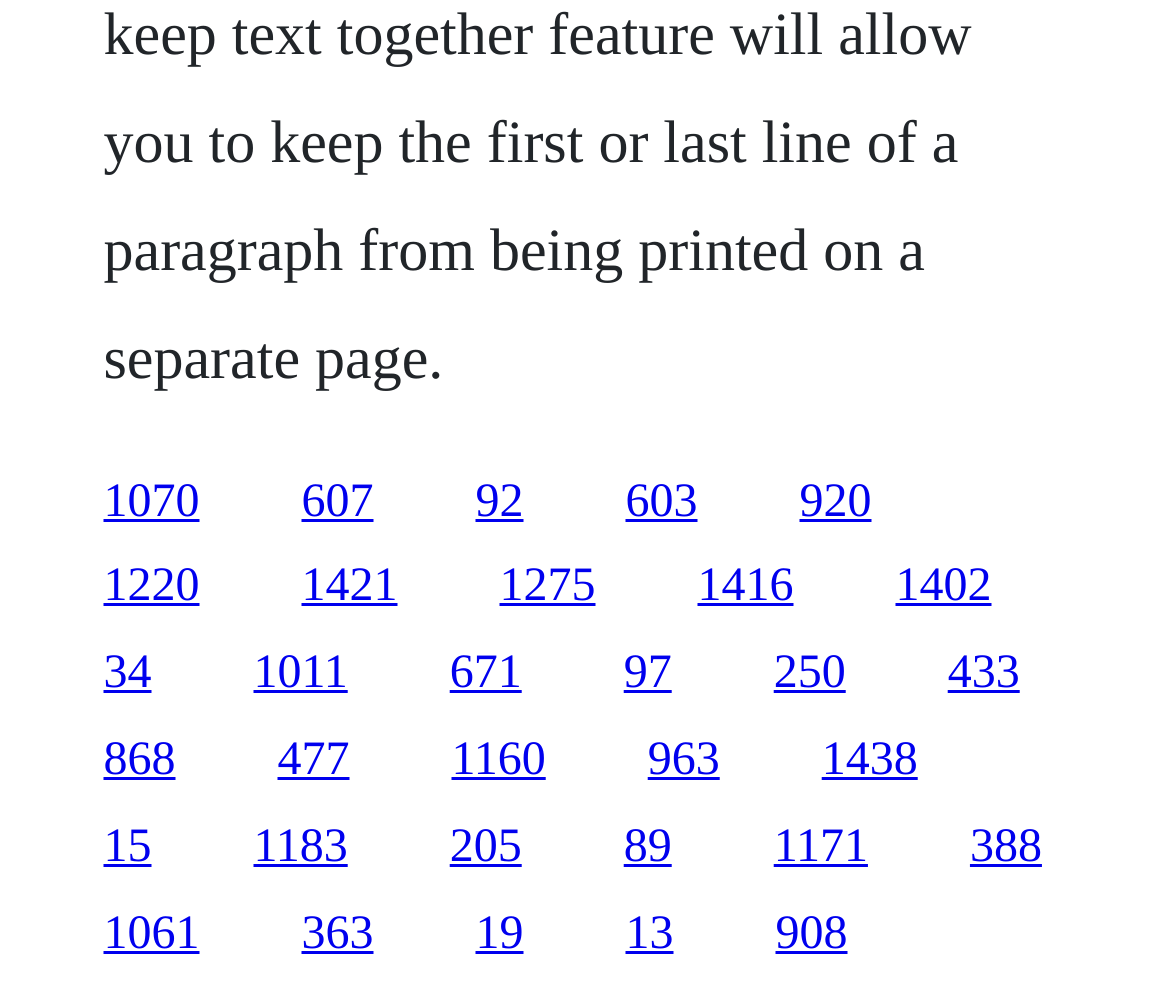Please find the bounding box coordinates (top-left x, top-left y, bottom-right x, bottom-right y) in the screenshot for the UI element described as follows: 963

[0.554, 0.733, 0.615, 0.784]